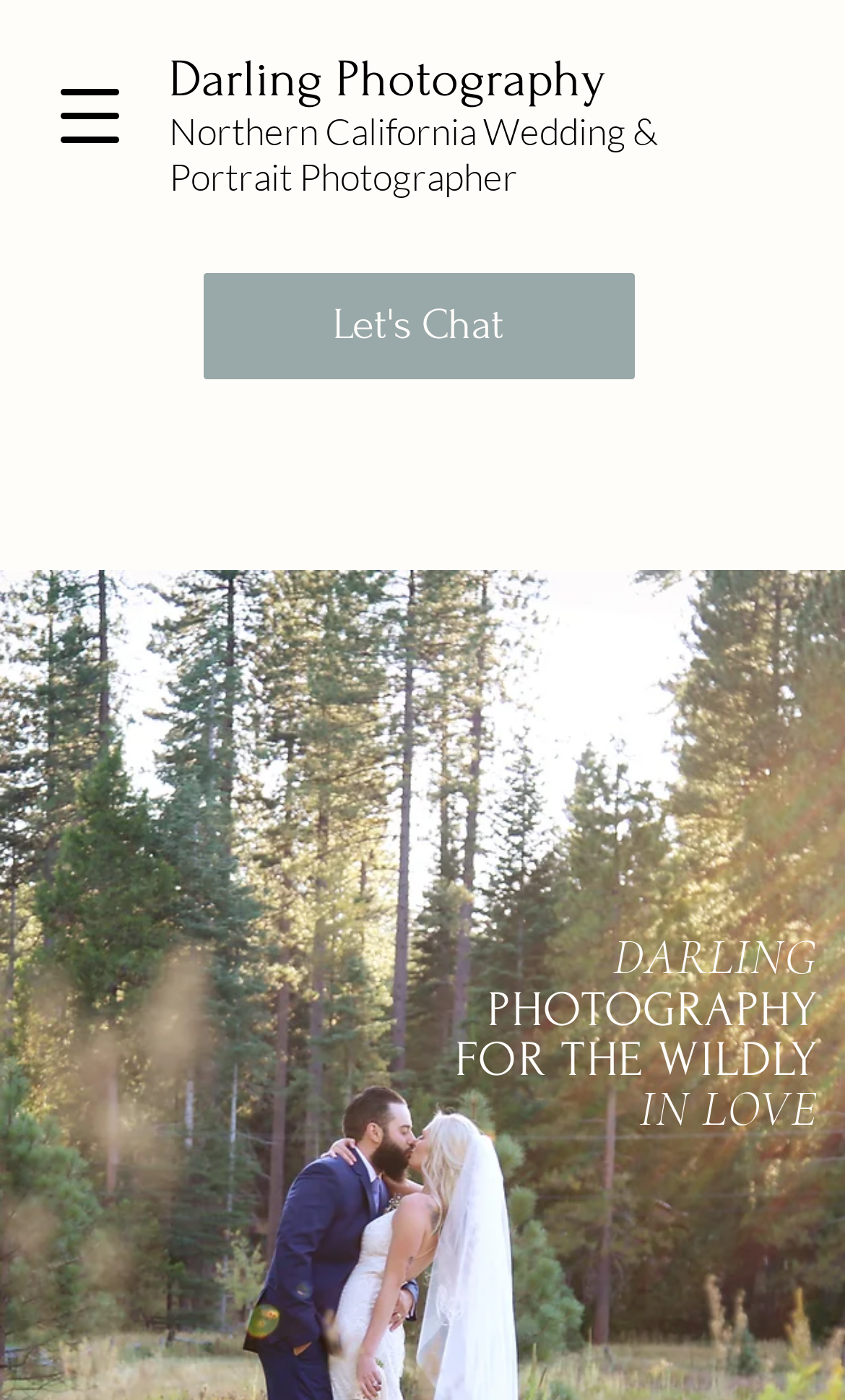Locate the bounding box of the UI element described in the following text: "Advertise With Us".

None